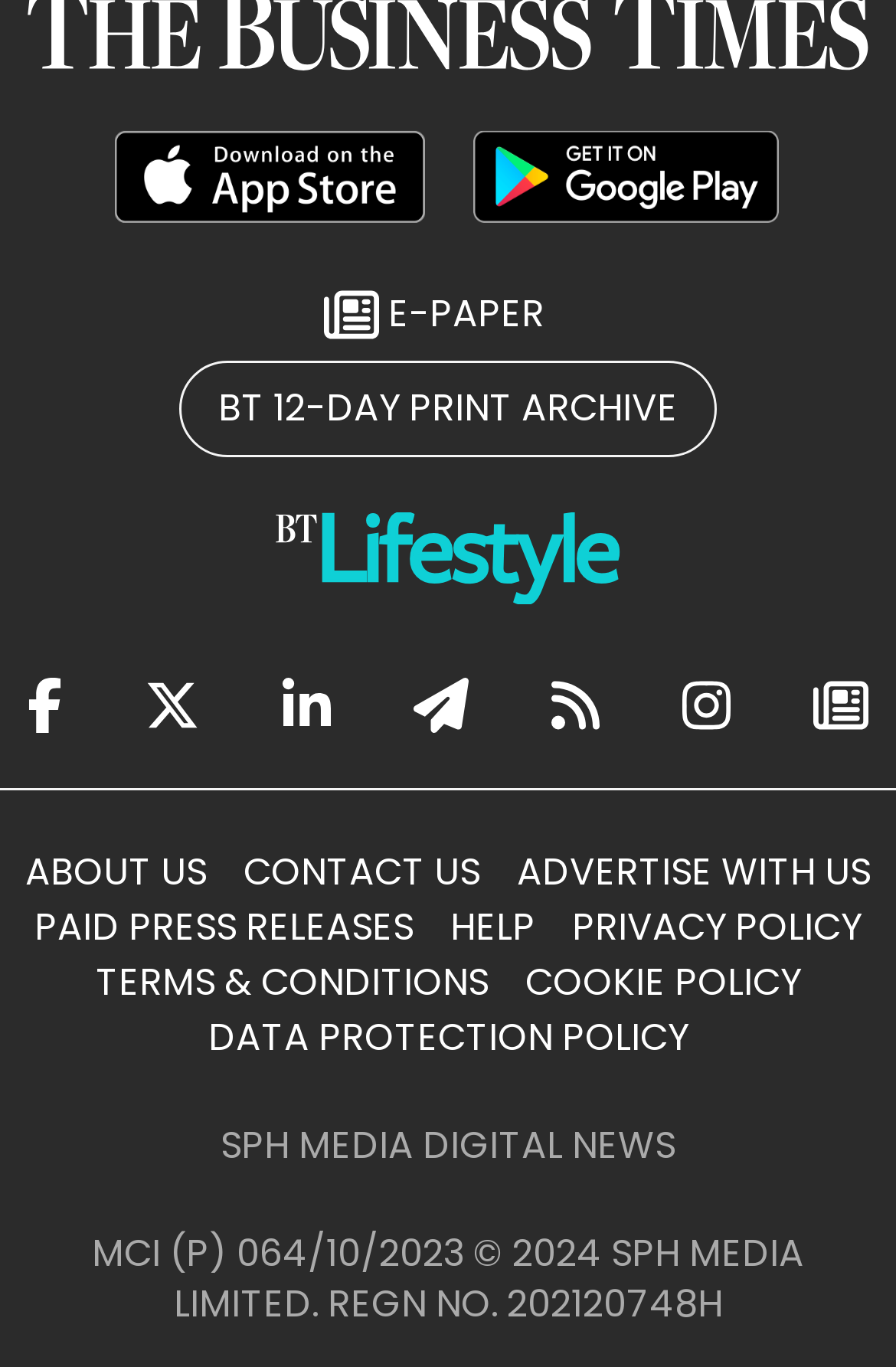Indicate the bounding box coordinates of the element that must be clicked to execute the instruction: "Subscribe to RSS". The coordinates should be given as four float numbers between 0 and 1, i.e., [left, top, right, bottom].

[0.615, 0.483, 0.669, 0.55]